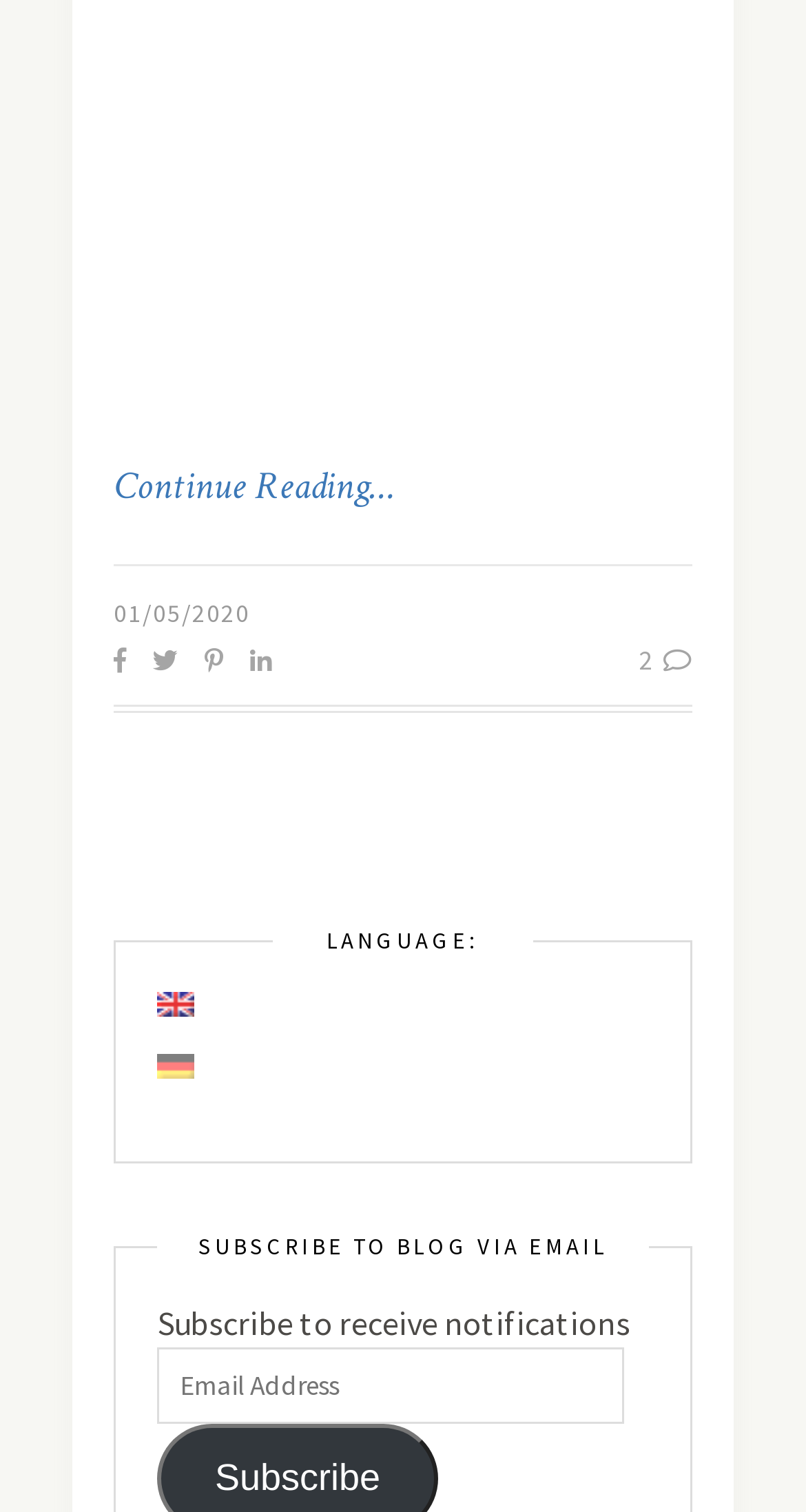Provide the bounding box coordinates in the format (top-left x, top-left y, bottom-right x, bottom-right y). All values are floating point numbers between 0 and 1. Determine the bounding box coordinate of the UI element described as: parent_node: Search Our Site name="search"

None